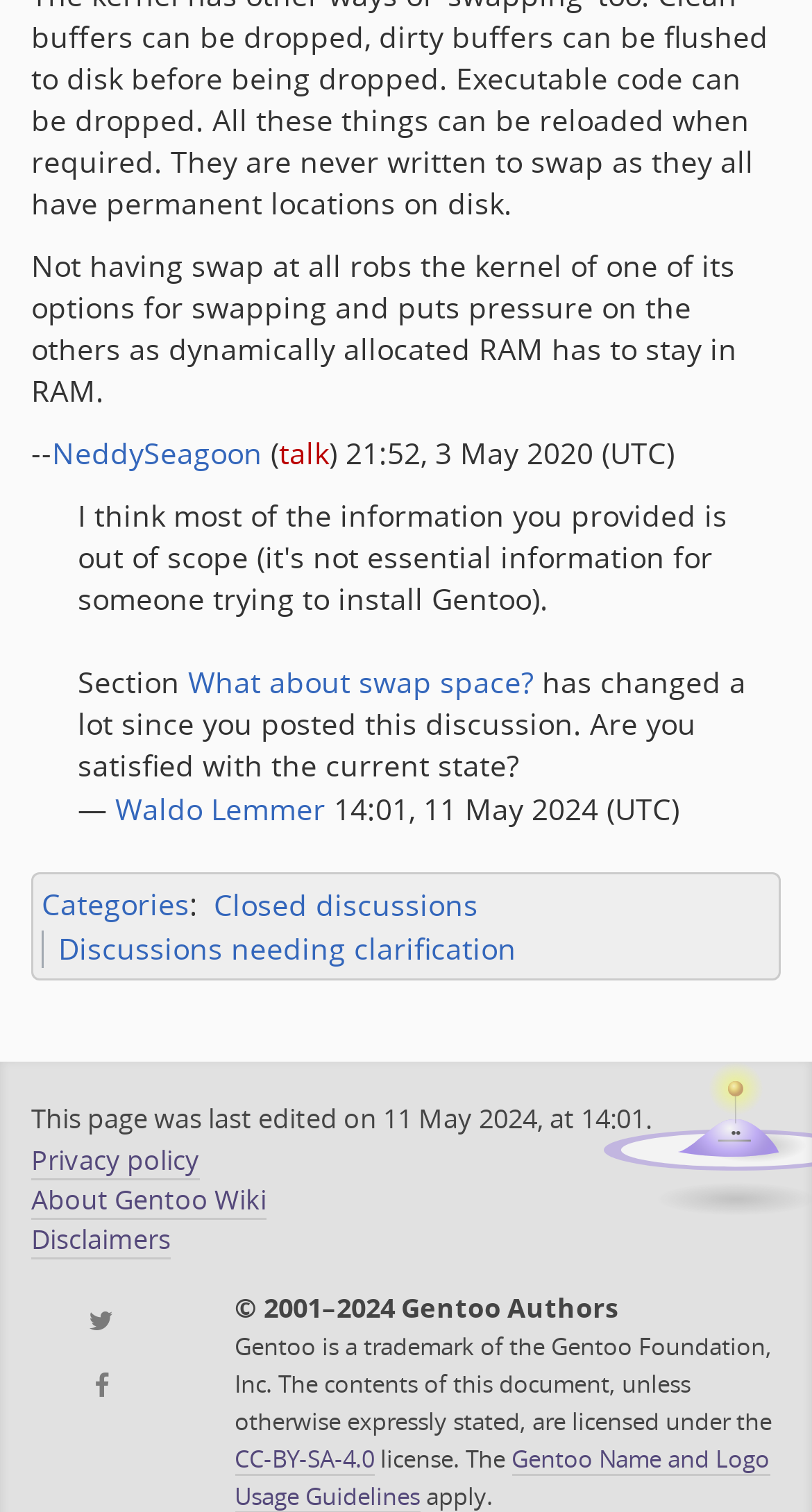Using the details from the image, please elaborate on the following question: How many links are there in the categories section?

I found the answer by looking at the categories section which contains the text 'Categories:' followed by two links 'Closed discussions' and 'Discussions needing clarification'. Therefore, there are 2 links in the categories section.